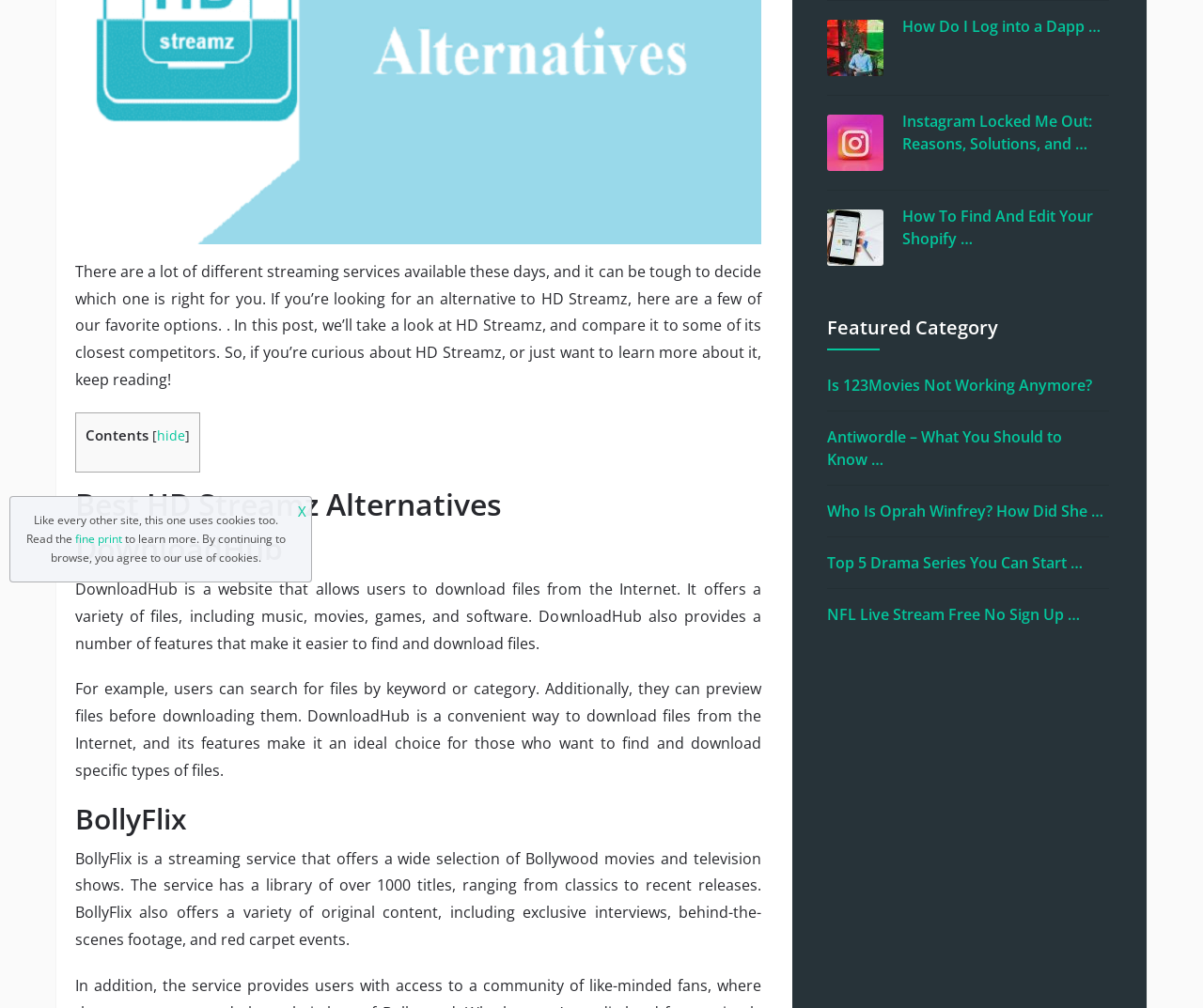Highlight the bounding box of the UI element that corresponds to this description: "X".

[0.232, 0.479, 0.27, 0.535]